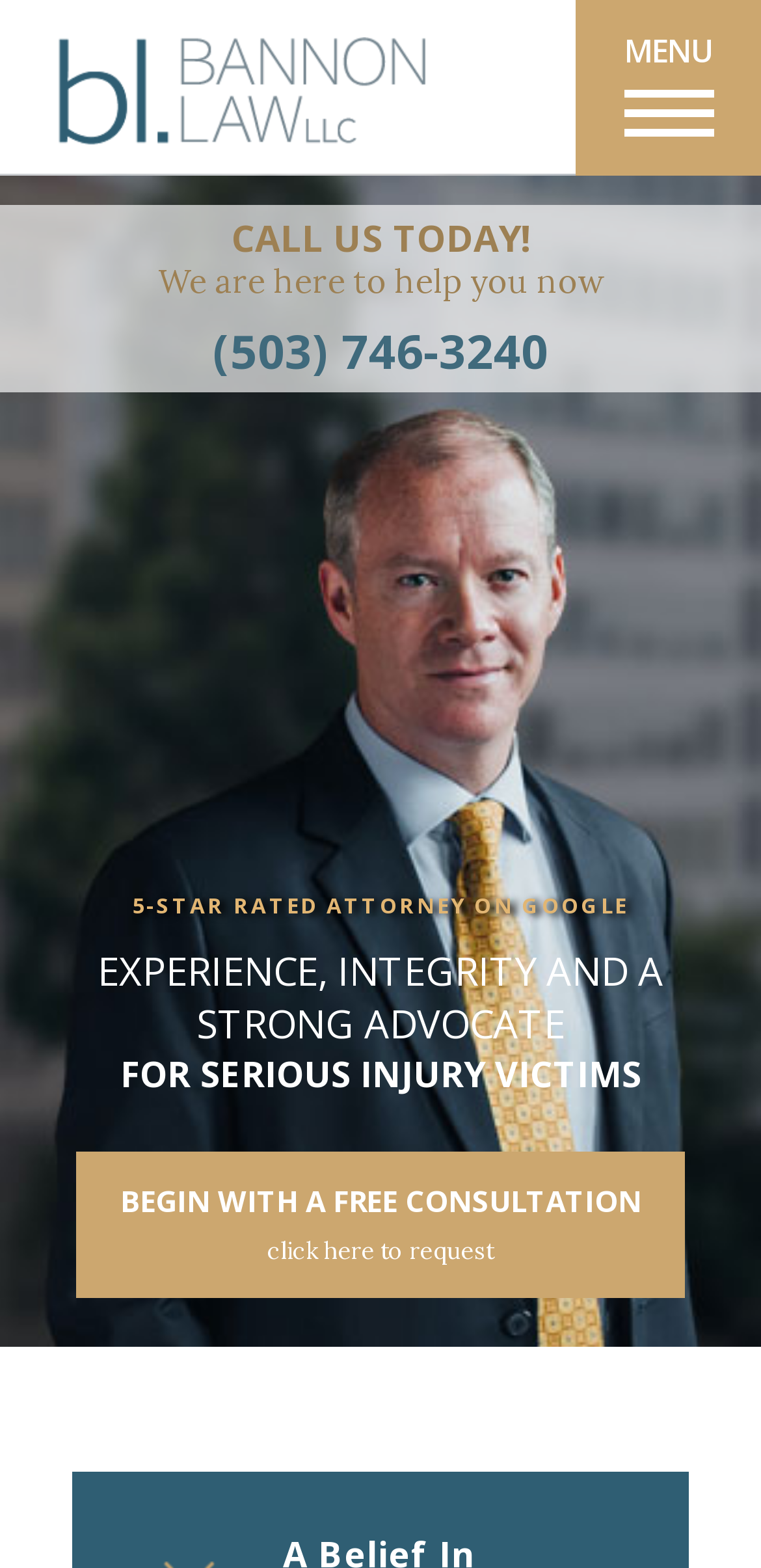Based on the image, provide a detailed and complete answer to the question: 
What is the phone number to call?

I found the phone number by looking at the link element with the text '(503) 746-3240' which is located at the top of the page.